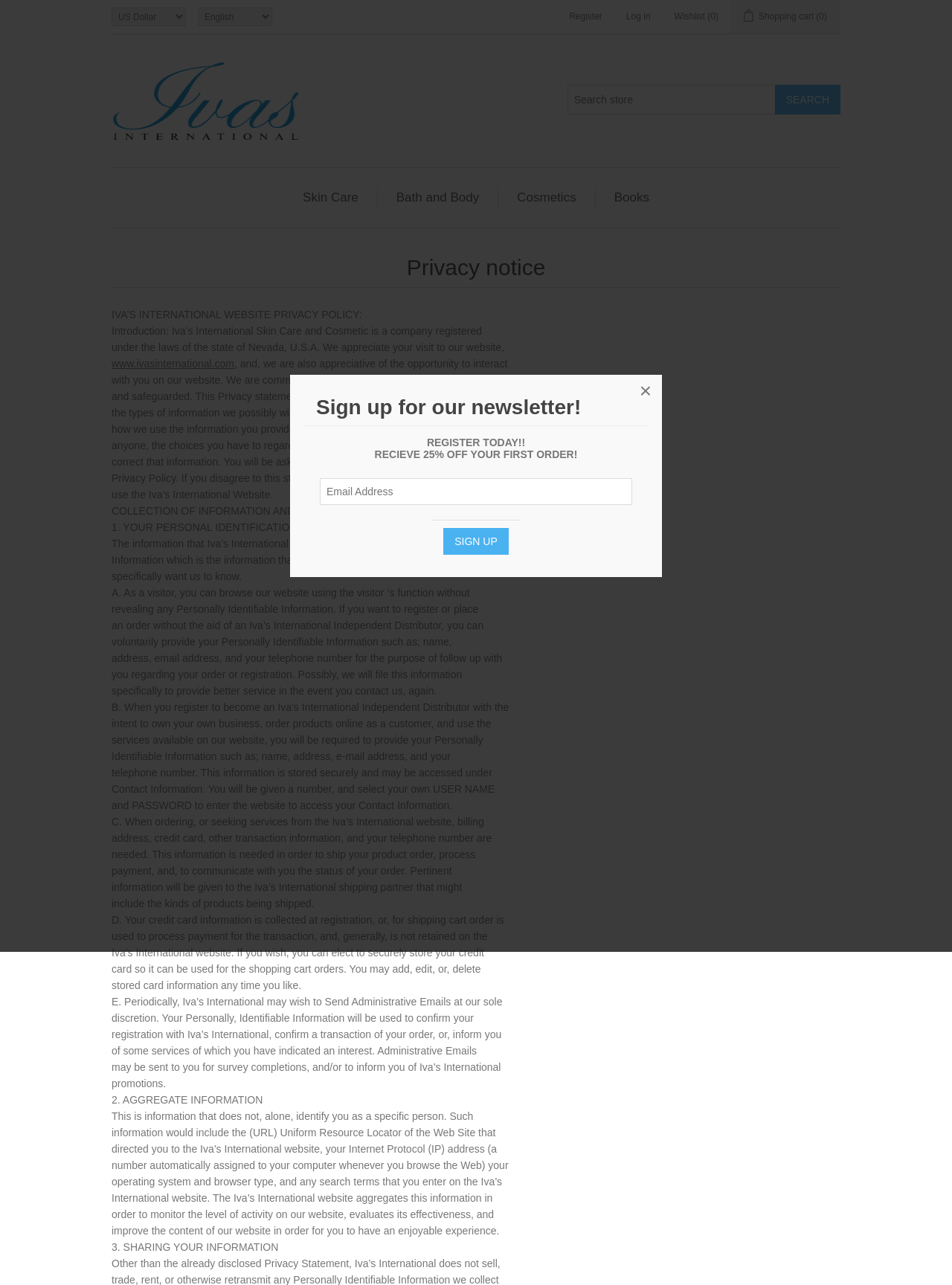Why does Iva's International collect user information?
Based on the visual details in the image, please answer the question thoroughly.

The privacy notice states that Iva's International collects user information to provide better service, such as to confirm registration, confirm transactions, inform users of services they have expressed interest in, and to send administrative emails.